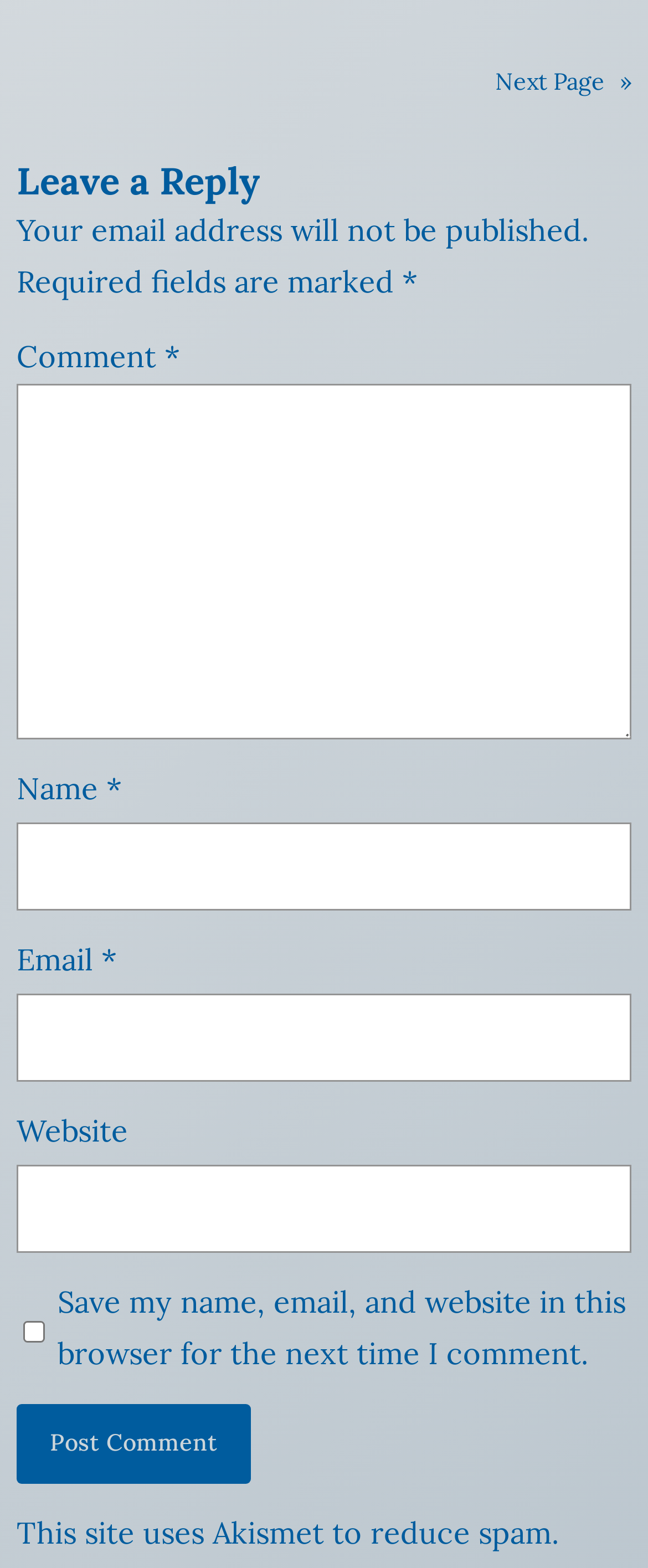Answer the question below in one word or phrase:
What is the purpose of the checkbox?

Save comment info